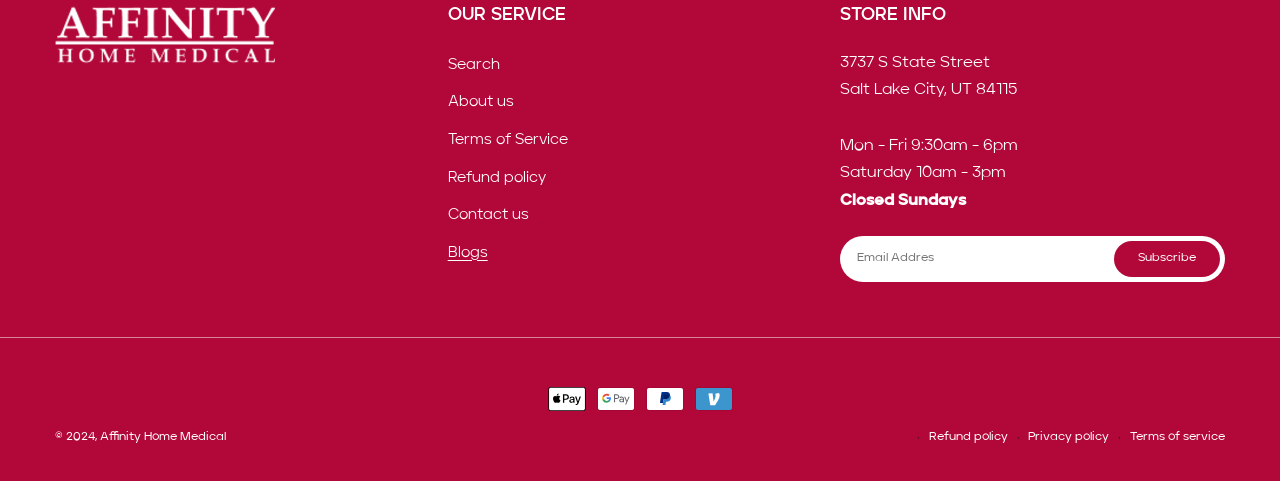Determine the bounding box coordinates of the clickable area required to perform the following instruction: "View Refund policy". The coordinates should be represented as four float numbers between 0 and 1: [left, top, right, bottom].

[0.35, 0.331, 0.426, 0.409]